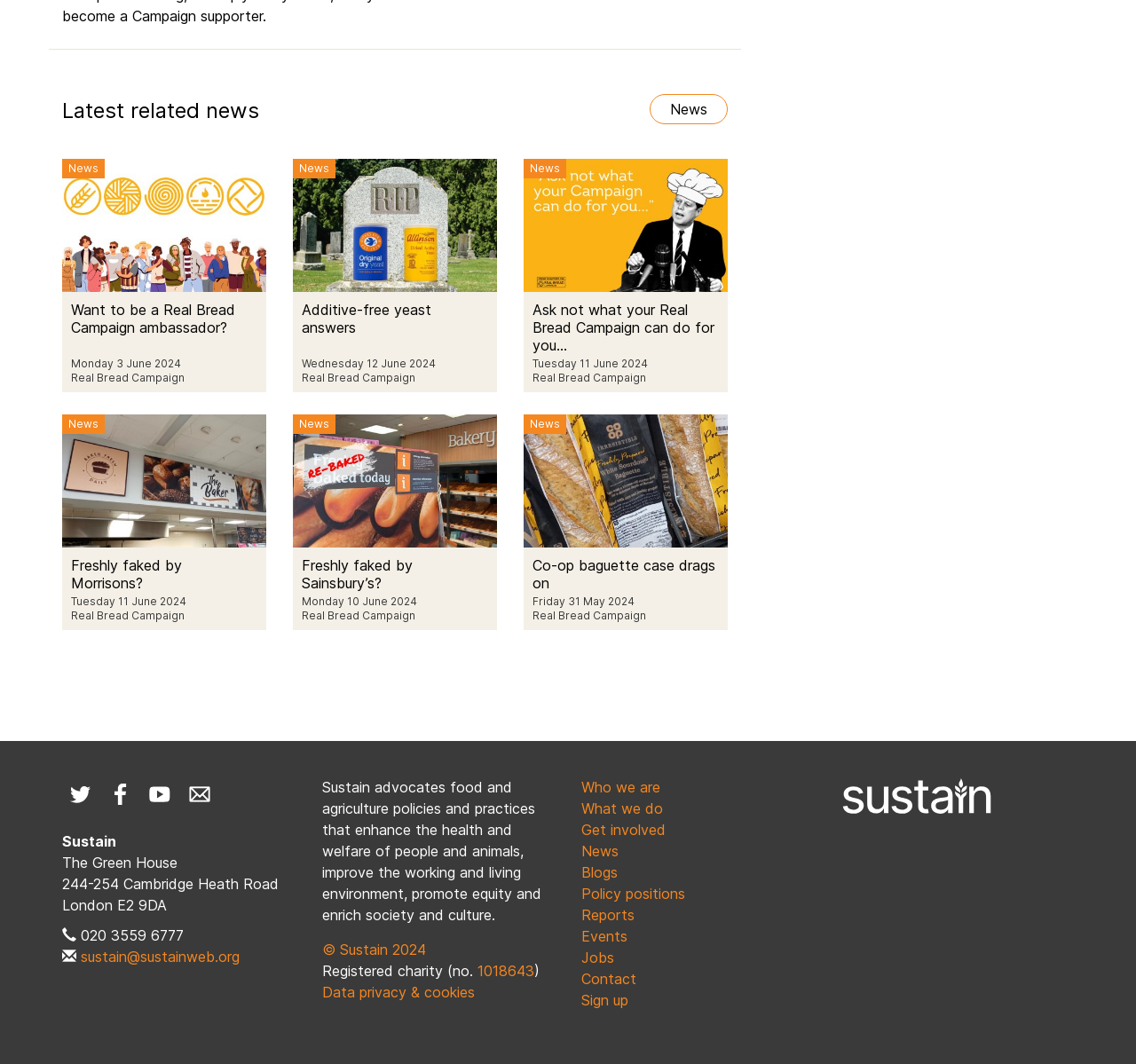Can you specify the bounding box coordinates of the area that needs to be clicked to fulfill the following instruction: "Open the 'Twitter' page"?

[0.055, 0.73, 0.086, 0.763]